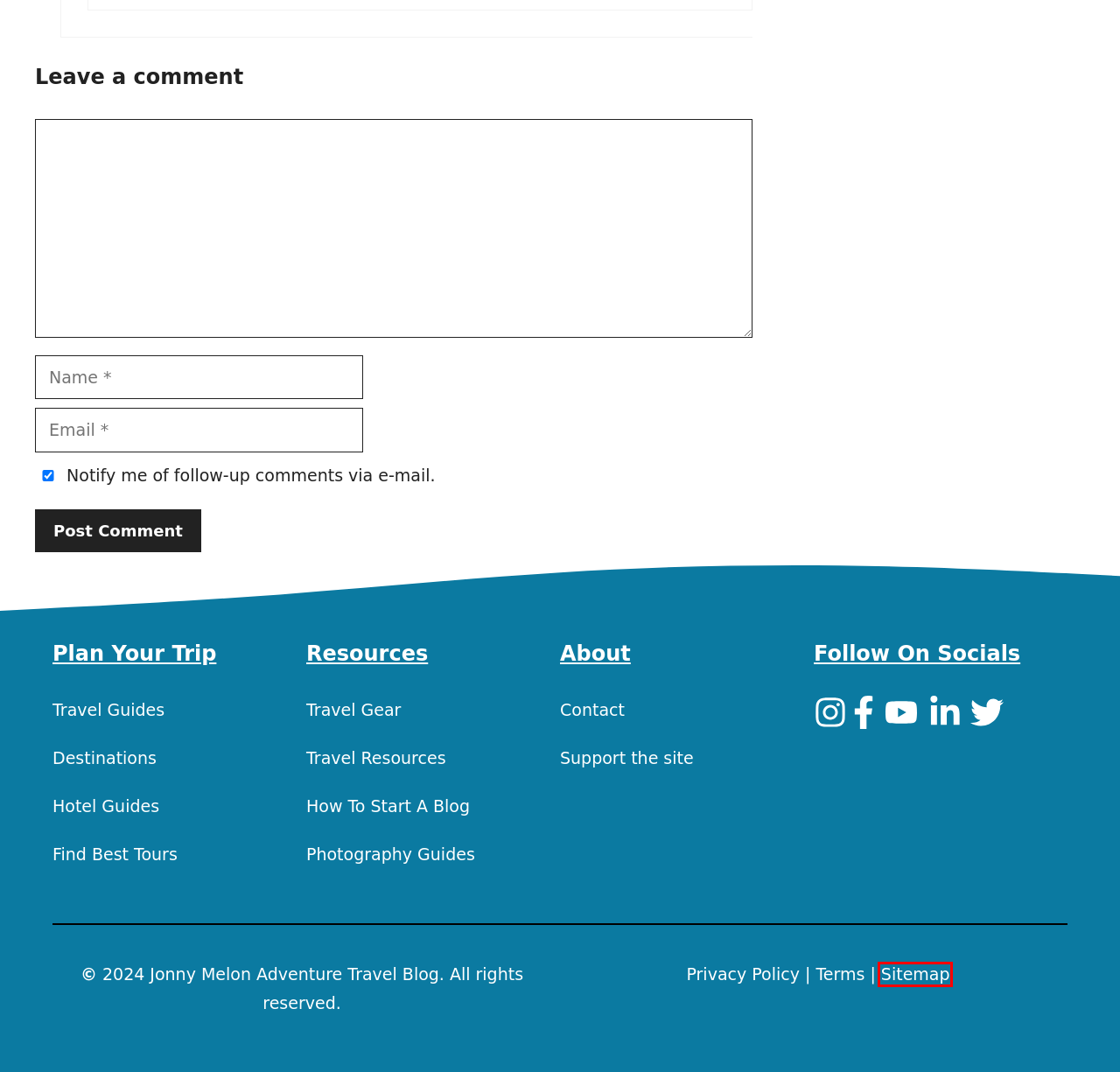Assess the screenshot of a webpage with a red bounding box and determine which webpage description most accurately matches the new page after clicking the element within the red box. Here are the options:
A. How To Start A Blog In 2024 & Make Money Blogging
B. Gear | Jonny Melon Adventure Travel Blog
C. Terms and Conditions | Jonny Melon Adventure Travel Blog
D. Support The Site | Jonny Melon Adventure Travel Blog
E. Sitemap | Jonny Melon Adventure Travel Blog
F. Tours and Experiences | Jonny Melon Adventure Travel Blog
G. Privacy Policy | Jonny Melon Adventure Travel Blog
H. Destinations | Jonny Melon Adventure Travel Blog

E